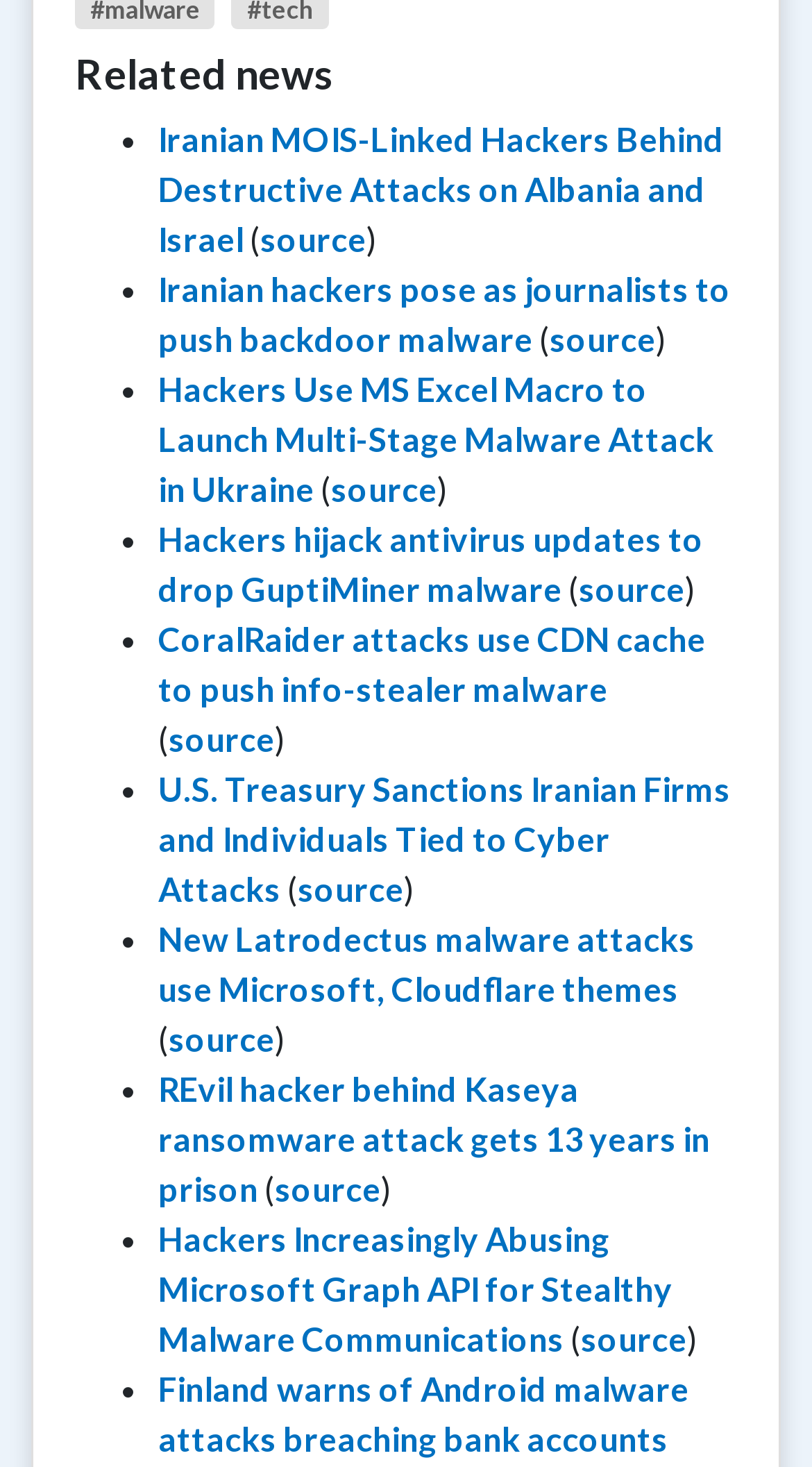Please identify the bounding box coordinates of where to click in order to follow the instruction: "Click on 'Hackers hijack antivirus updates to drop GuptiMiner malware'".

[0.195, 0.353, 0.867, 0.414]